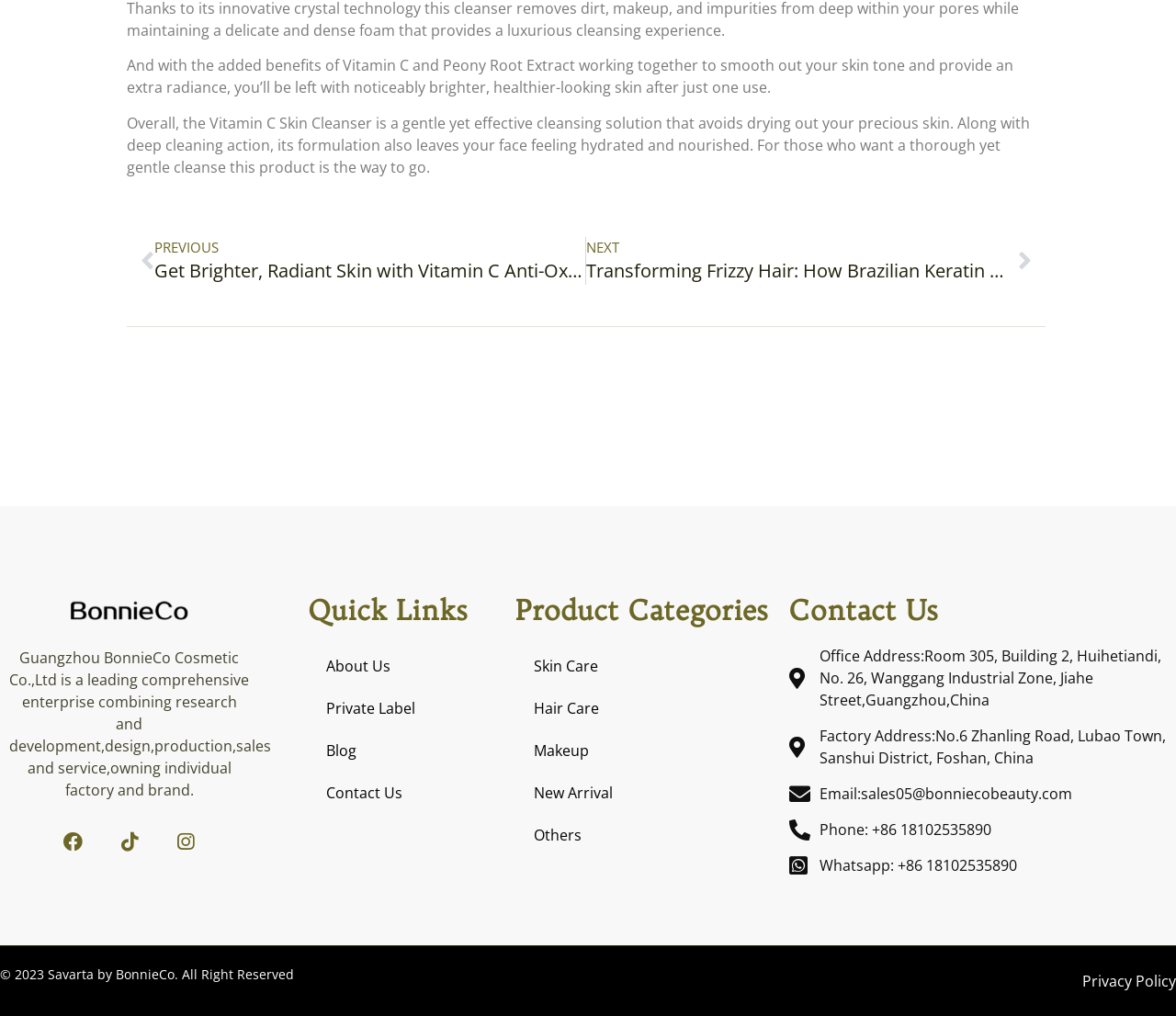Please identify the bounding box coordinates of where to click in order to follow the instruction: "Search for something".

None